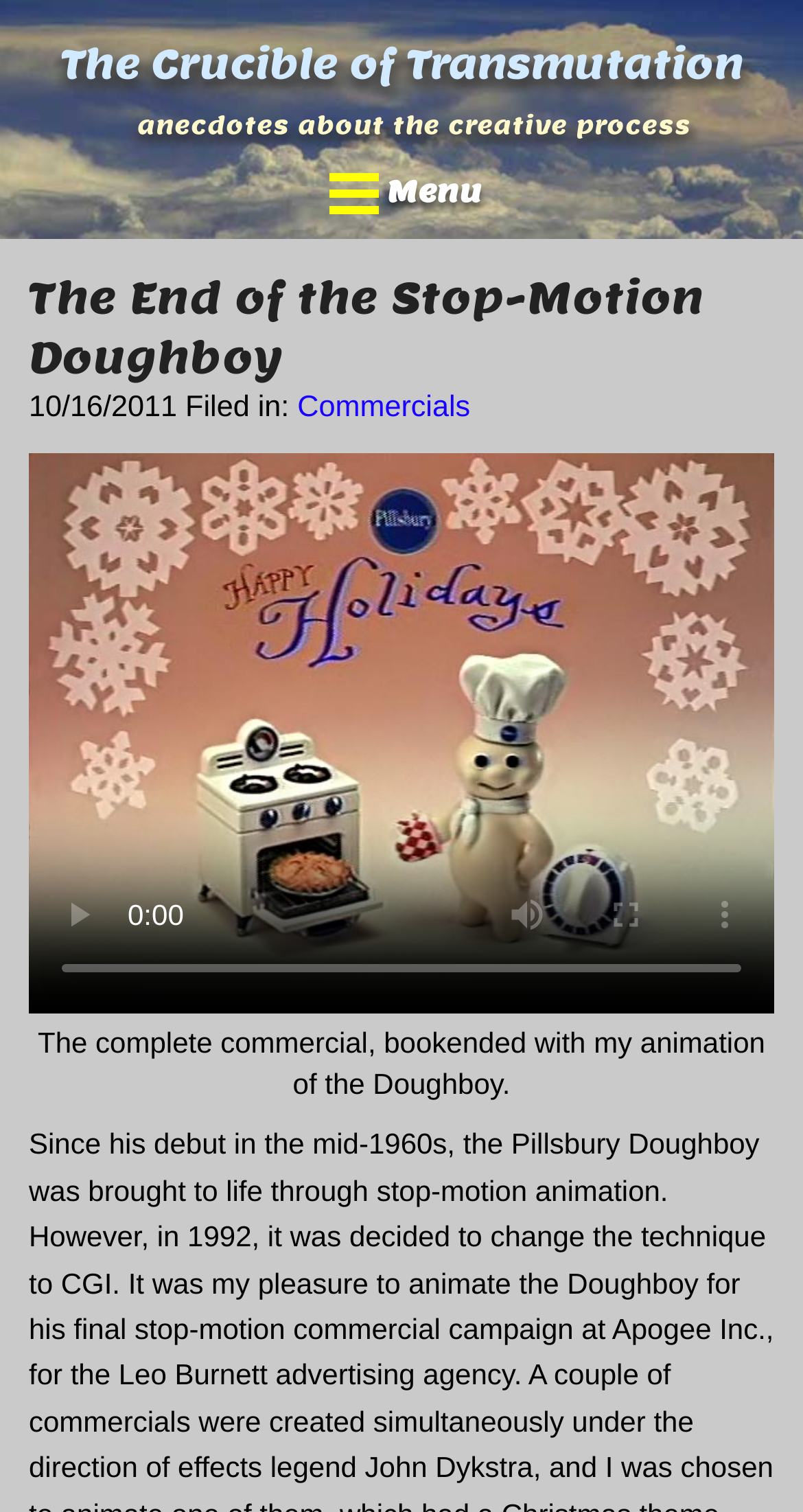Construct a comprehensive caption that outlines the webpage's structure and content.

The webpage is about the last stop-motion Doughboy commercial campaign before changing to computer animation in 1992. At the top, there is a heading that reads "The Crucible of Transmutation anecdotes about the creative process". Below this heading, there is a button and a static text "Menu" positioned side by side. 

Underneath the "Menu" text, there is another heading "The End of the Stop-Motion Doughboy" which is followed by a link with the same text. To the right of the link, there is a time element displaying the date "10/16/2011". Below the date, there is a static text "Filed in:" followed by a link "Commercials". 

Further down, there are four buttons positioned horizontally, including a play button, a mute button, a full-screen button, and a button to show more media controls. These buttons are all disabled. Next to these buttons, there is a horizontal slider for video time scrubbing, which is also disabled. 

At the bottom, there is a figcaption element containing a static text that describes the complete commercial, bookended with the animation of the Doughboy.